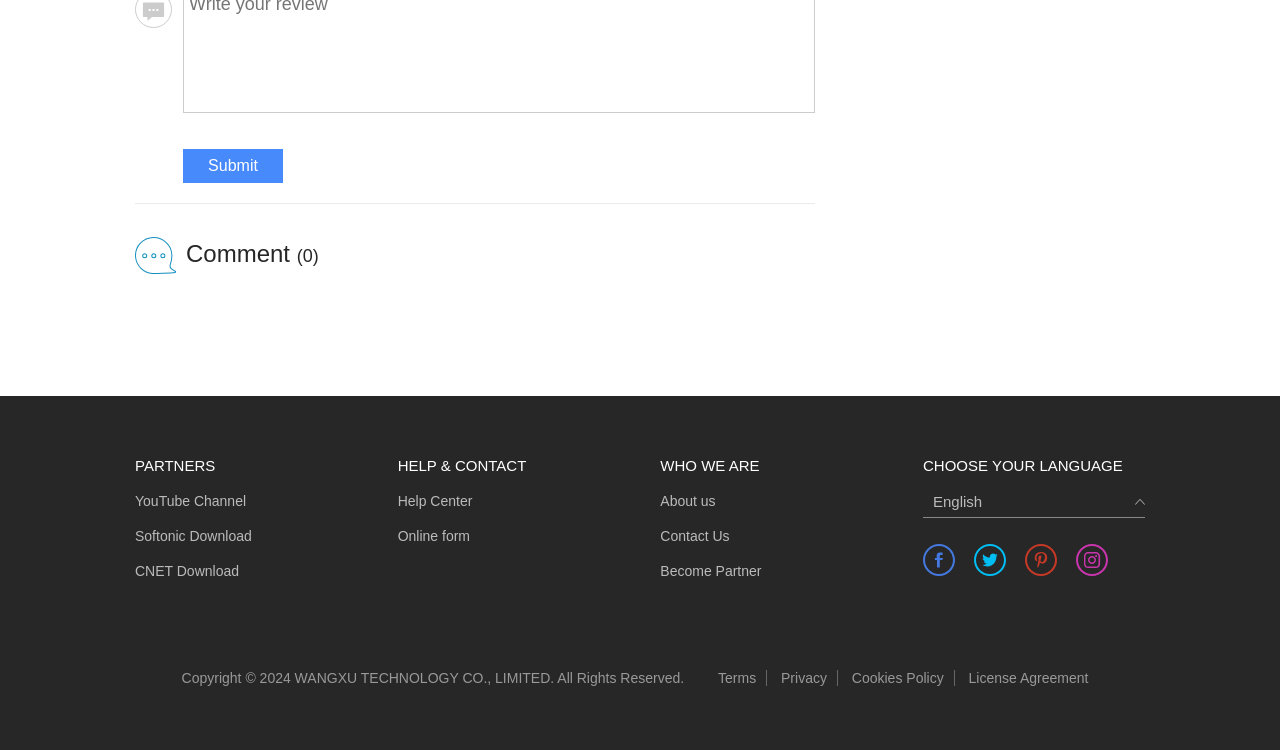Locate the bounding box coordinates of the area to click to fulfill this instruction: "Choose English as language". The bounding box should be presented as four float numbers between 0 and 1, in the order [left, top, right, bottom].

[0.729, 0.657, 0.767, 0.679]